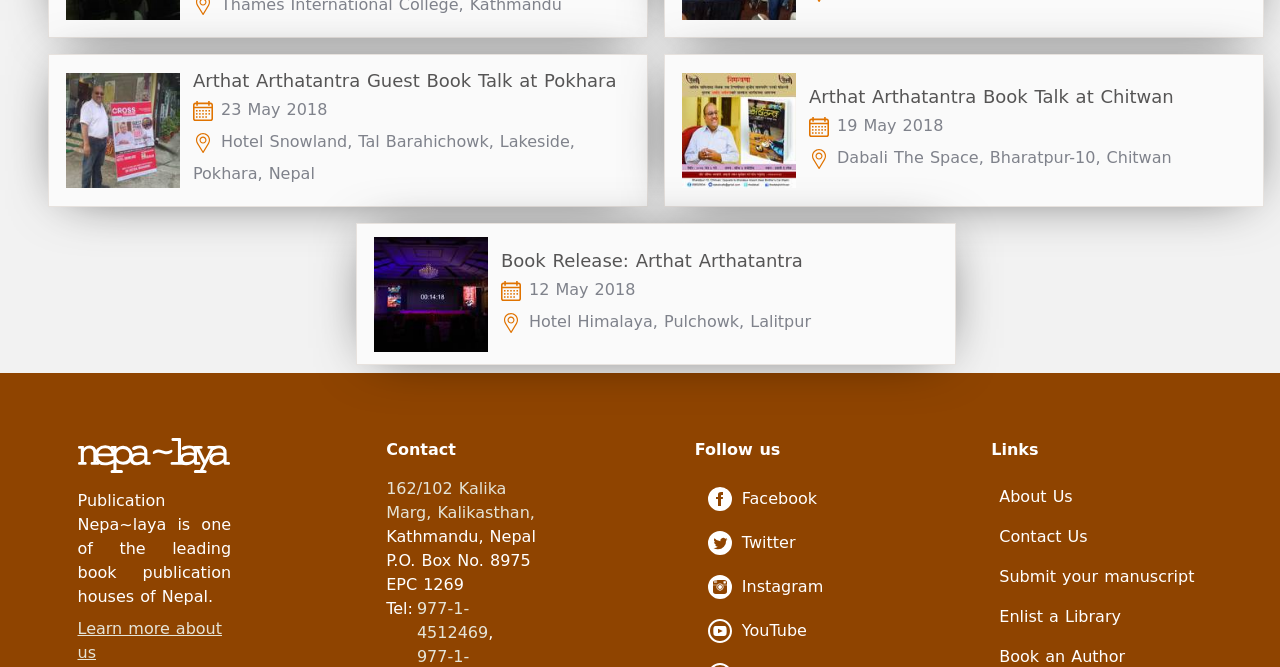Determine the bounding box coordinates of the target area to click to execute the following instruction: "View the book talk at Pokhara."

[0.151, 0.106, 0.482, 0.137]